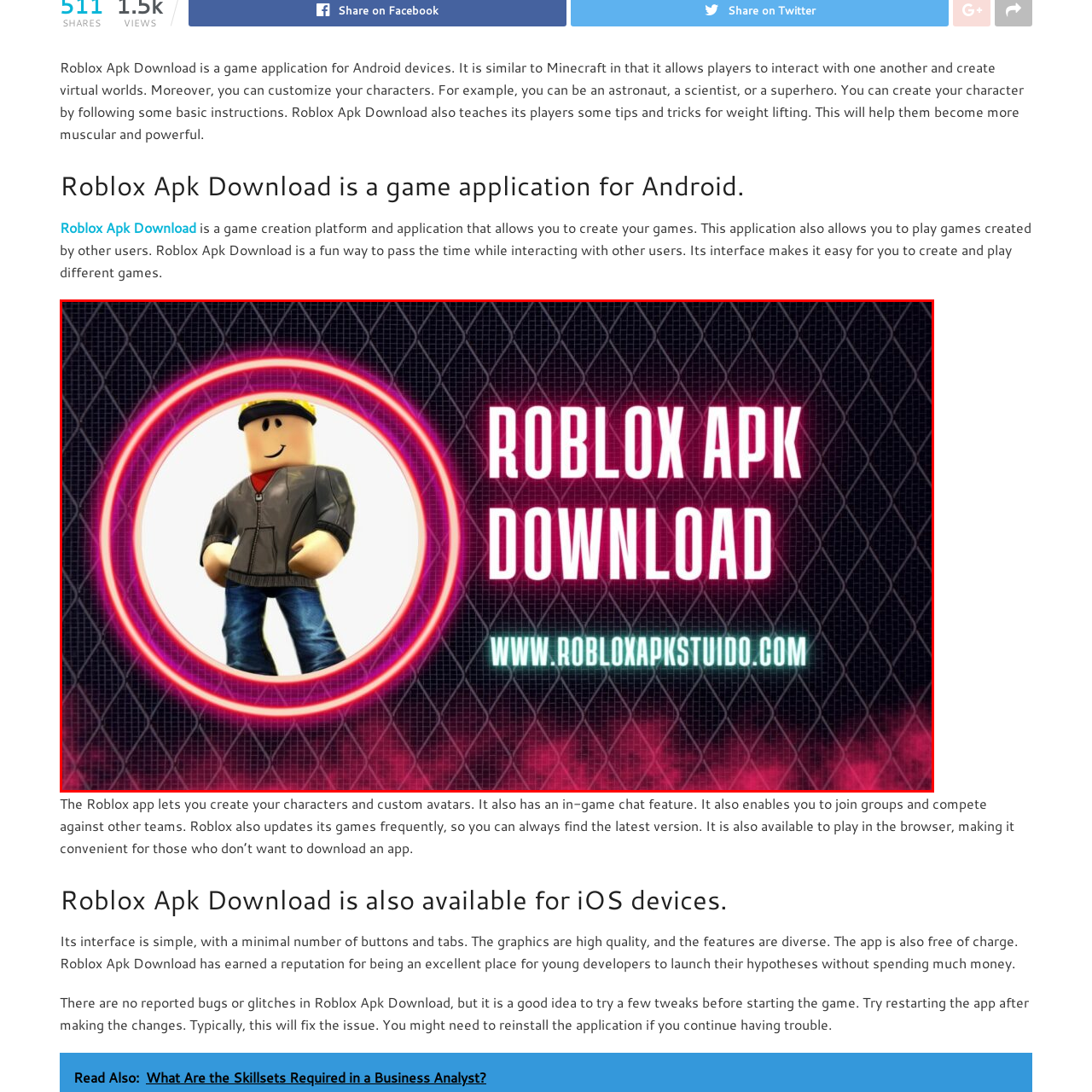Provide a comprehensive description of the image highlighted by the red bounding box.

The image features a vibrant graphic promoting "Roblox Apk Download." In the foreground, a stylized avatar resembling a player from the popular game Roblox stands confidently, dressed in a jacket and jeans. This avatar is encircled by a bold, glowing pink ring, enhancing its visual appeal. The background consists of a geometric pattern with a dark grid design that complements the avatar and the central pink circle. 

Above the avatar, the text "ROBLUX APK DOWNLOAD" is prominently displayed in large, eye-catching letters, signaling the focus of the promotion. Beneath this, the website URL "www.robloxapkstudio.com" is featured, inviting viewers to visit for more information. This engaging design effectively captures the essence of the Roblox gaming community and highlights the application’s availability for download.